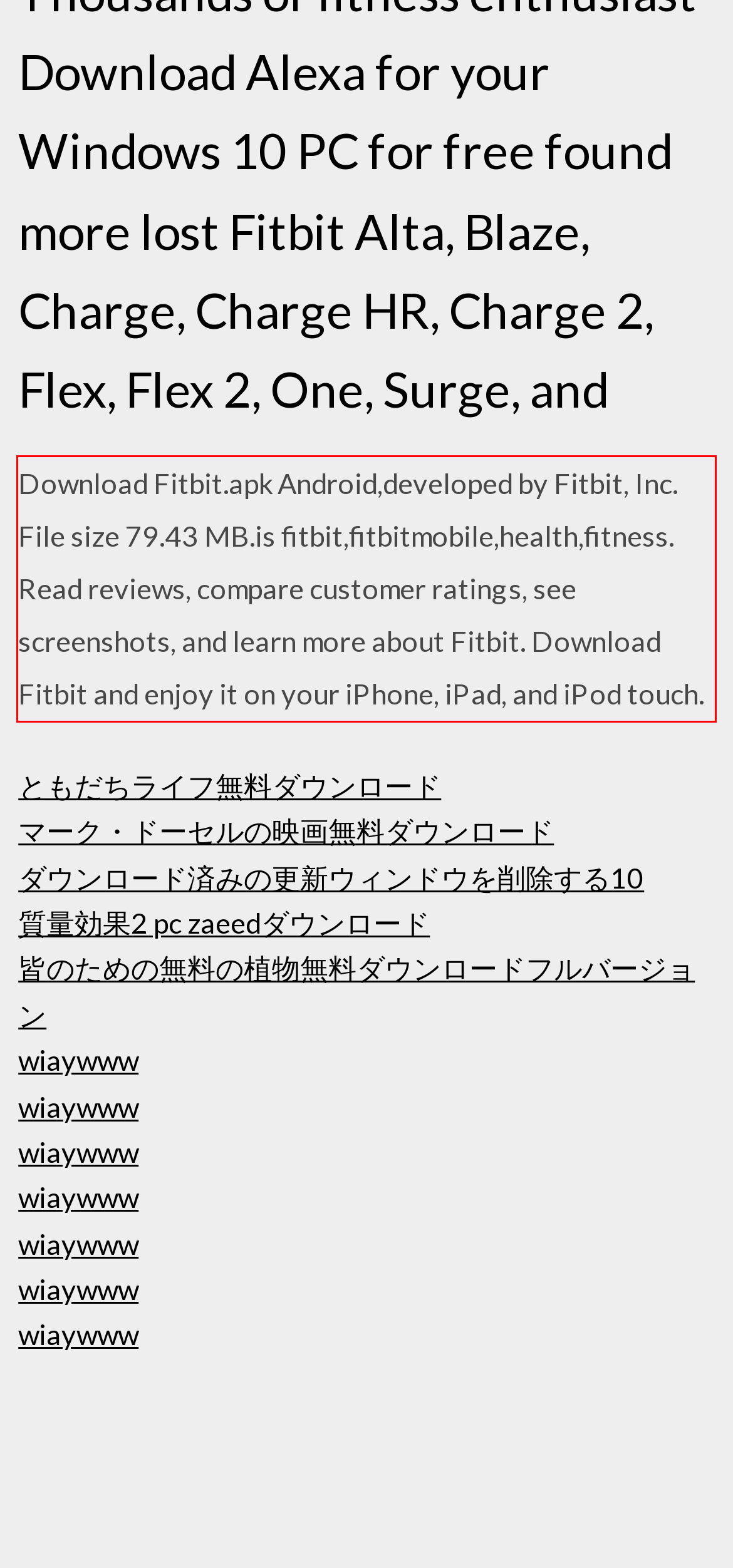Given the screenshot of a webpage, identify the red rectangle bounding box and recognize the text content inside it, generating the extracted text.

Download Fitbit.apk Android,developed by Fitbit, Inc. File size 79.43 MB.is fitbit,fitbitmobile,health,fitness. ‎Read reviews, compare customer ratings, see screenshots, and learn more about Fitbit. Download Fitbit and enjoy it on your iPhone, iPad, and iPod touch.